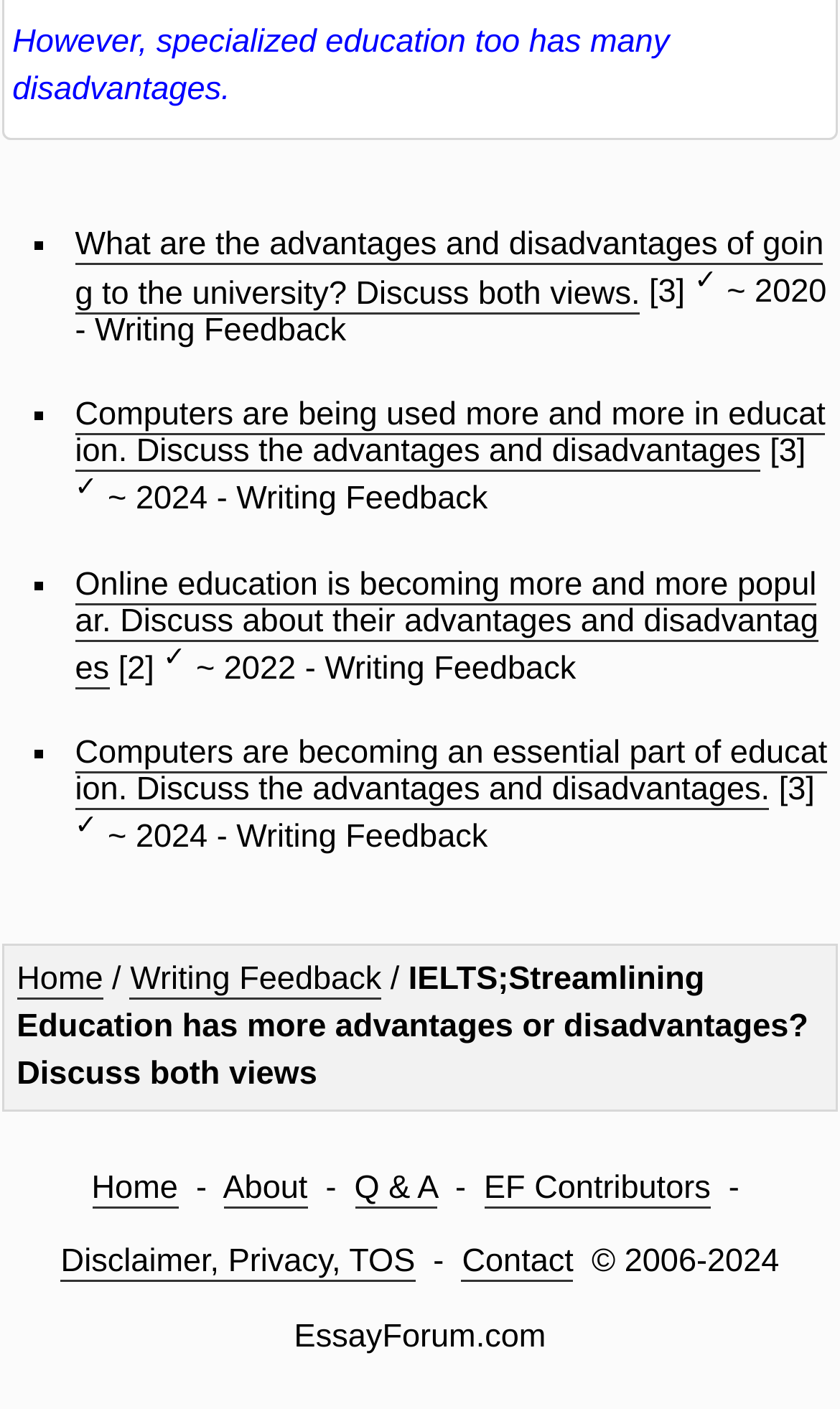Using the given description, provide the bounding box coordinates formatted as (top-left x, top-left y, bottom-right x, bottom-right y), with all values being floating point numbers between 0 and 1. Description: Contact

[0.55, 0.883, 0.683, 0.91]